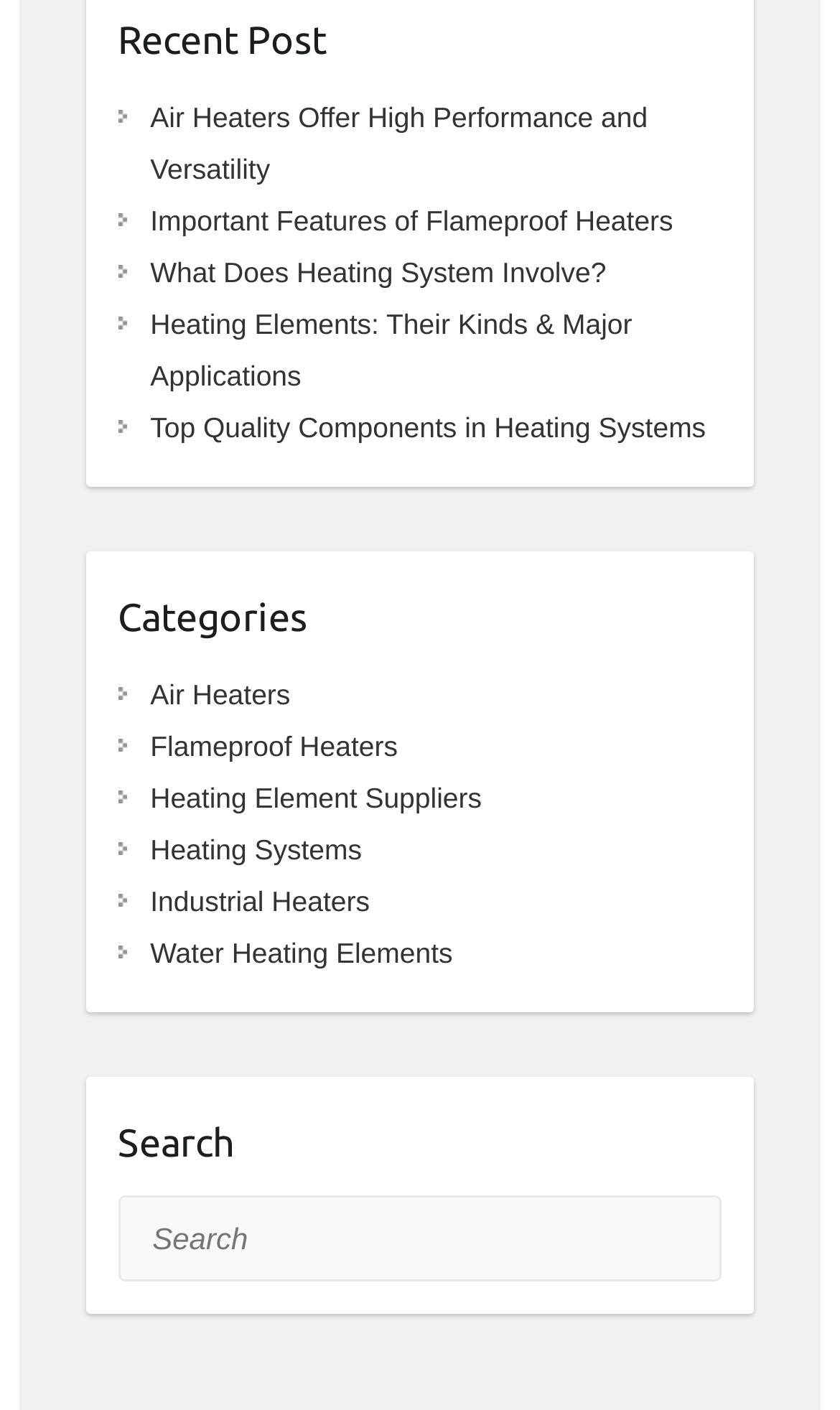Identify the bounding box coordinates of the section that should be clicked to achieve the task described: "search for something".

[0.14, 0.847, 0.86, 0.908]